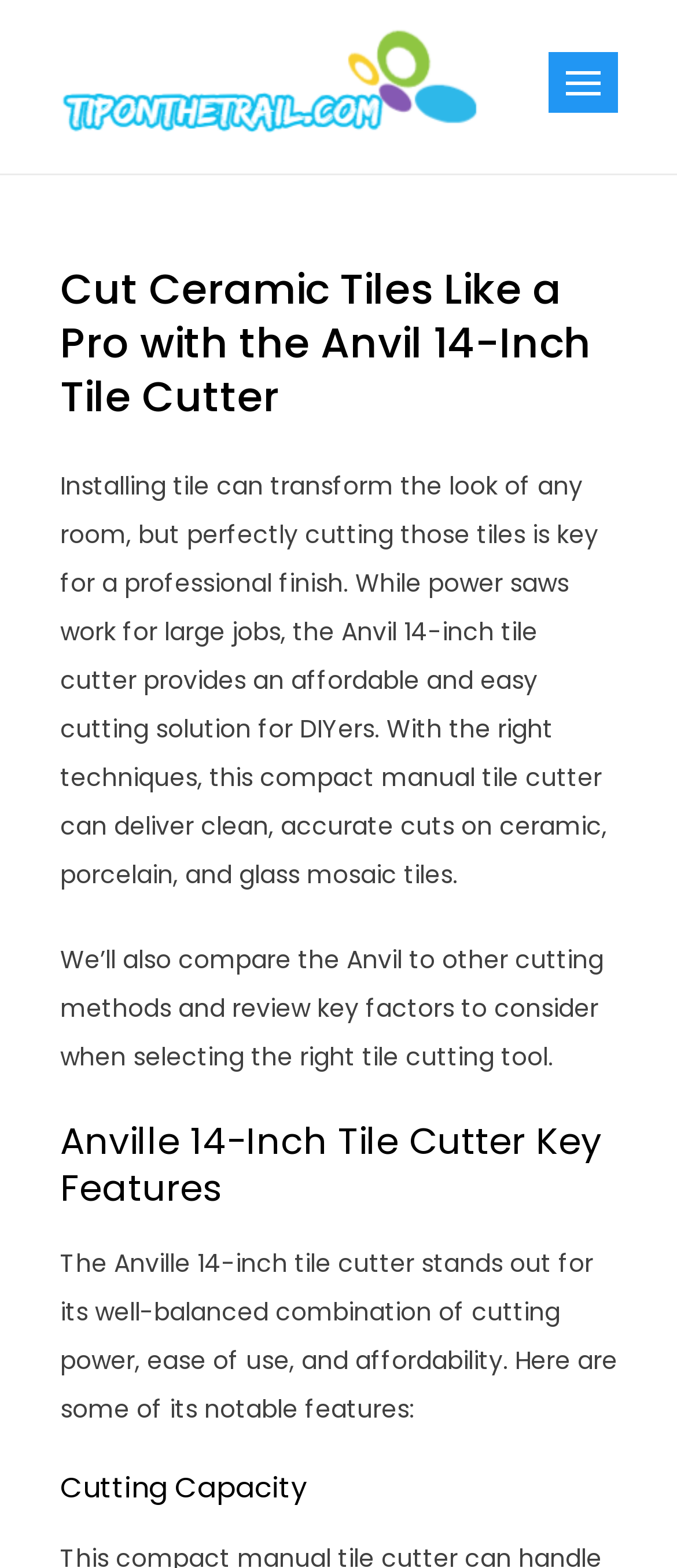Answer the question below using just one word or a short phrase: 
What is the focus of the webpage's comparison?

Tile cutting tools